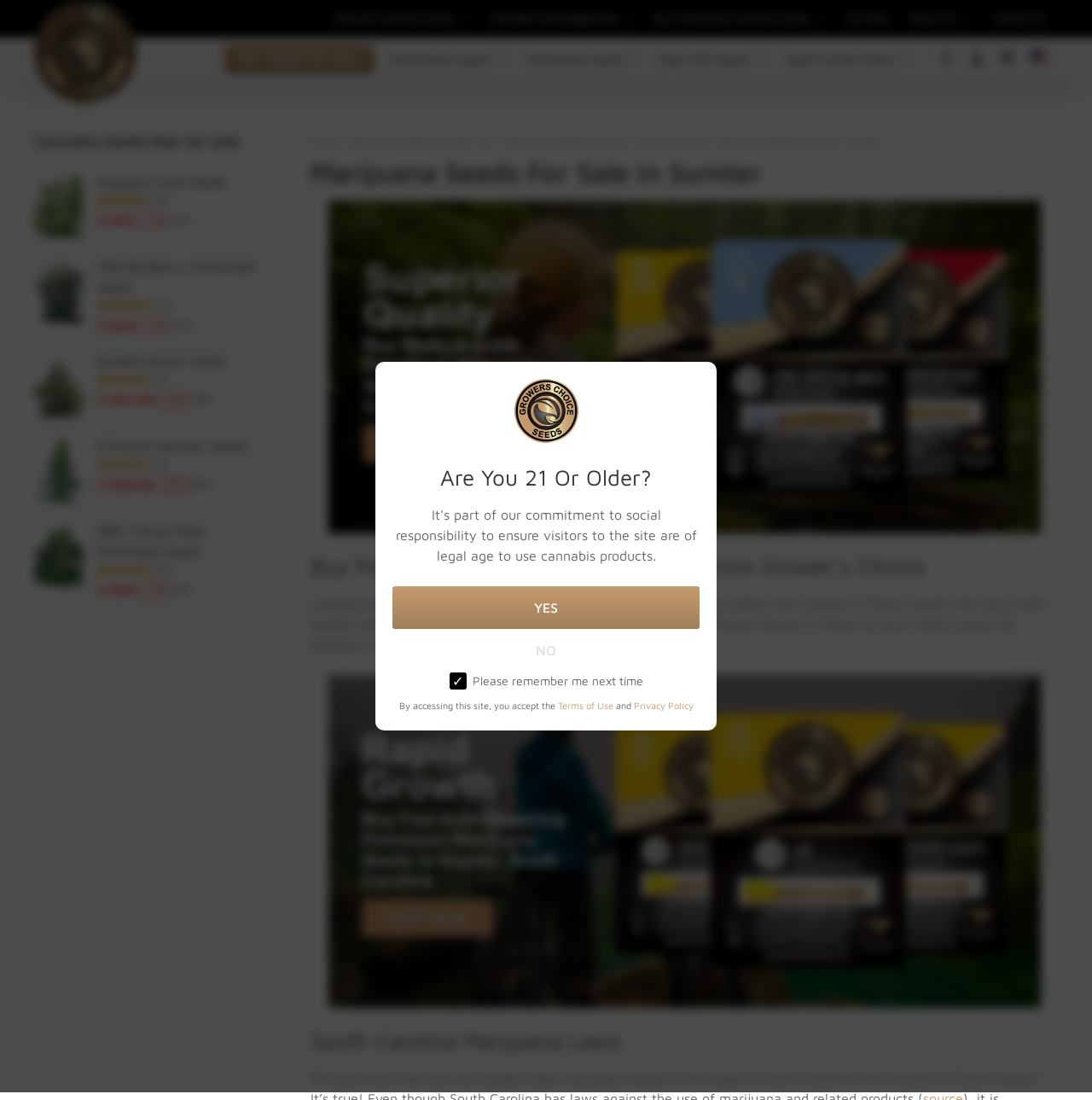Locate the bounding box coordinates of the segment that needs to be clicked to meet this instruction: "Learn about cannabis knowledge base".

[0.448, 0.0, 0.571, 0.034]